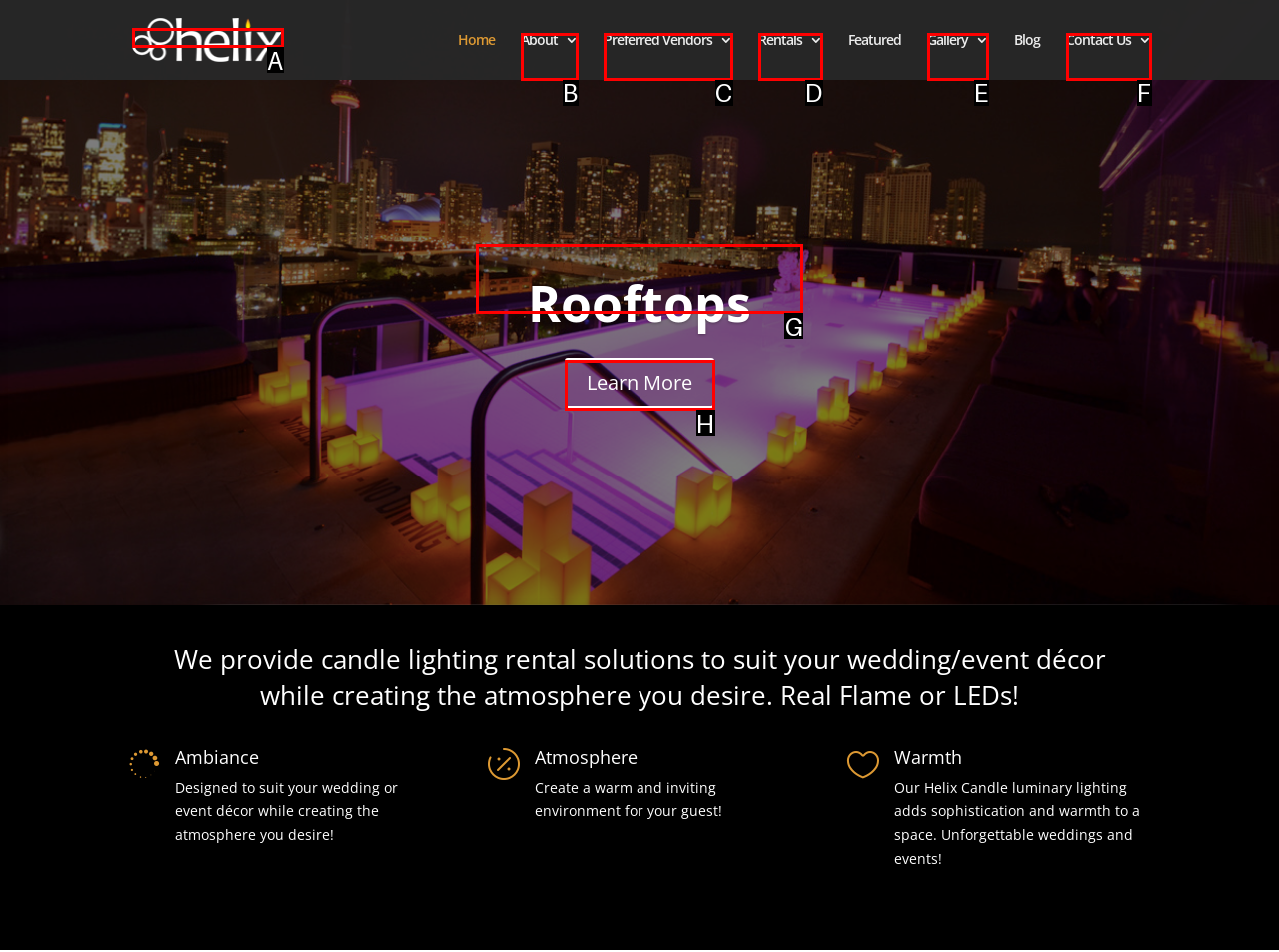Tell me which one HTML element I should click to complete the following task: View Centerpieces Answer with the option's letter from the given choices directly.

G